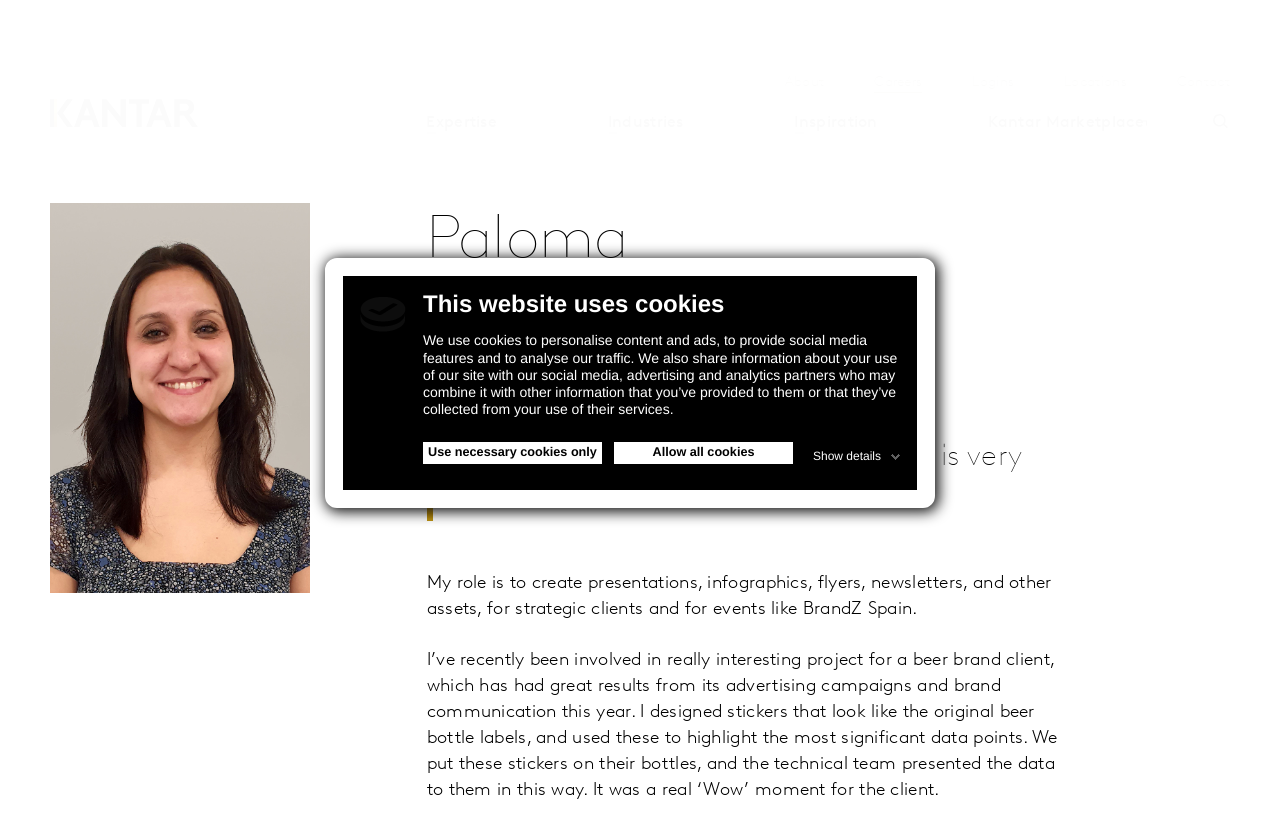Please locate the bounding box coordinates of the element that should be clicked to achieve the given instruction: "Search for something".

[0.93, 0.075, 0.961, 0.103]